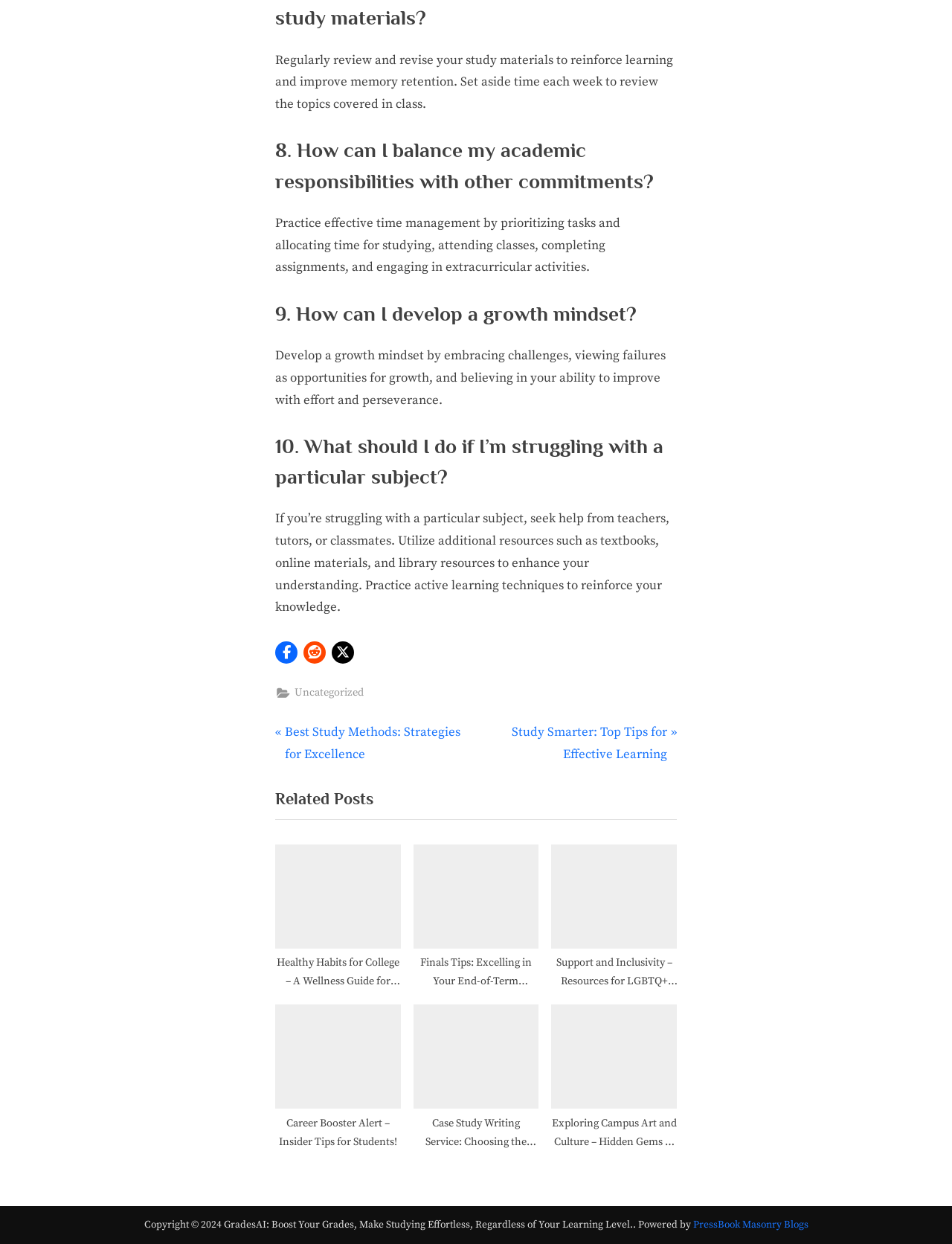Using the information in the image, give a detailed answer to the following question: How many related posts are available?

I counted the number of related posts available on the webpage, which are 'Healthy Habits for College – A Wellness Guide for Students', 'Finals Tips: Excelling in Your End-of-Term Assessments', 'Support and Inclusivity – Resources for LGBTQ+ Students', 'Career Booster Alert – Insider Tips for Students!', 'Case Study Writing Service: Choosing the Right Academic Assistance', and 'Exploring Campus Art and Culture – Hidden Gems of College Life'. Therefore, there are 6 related posts available.